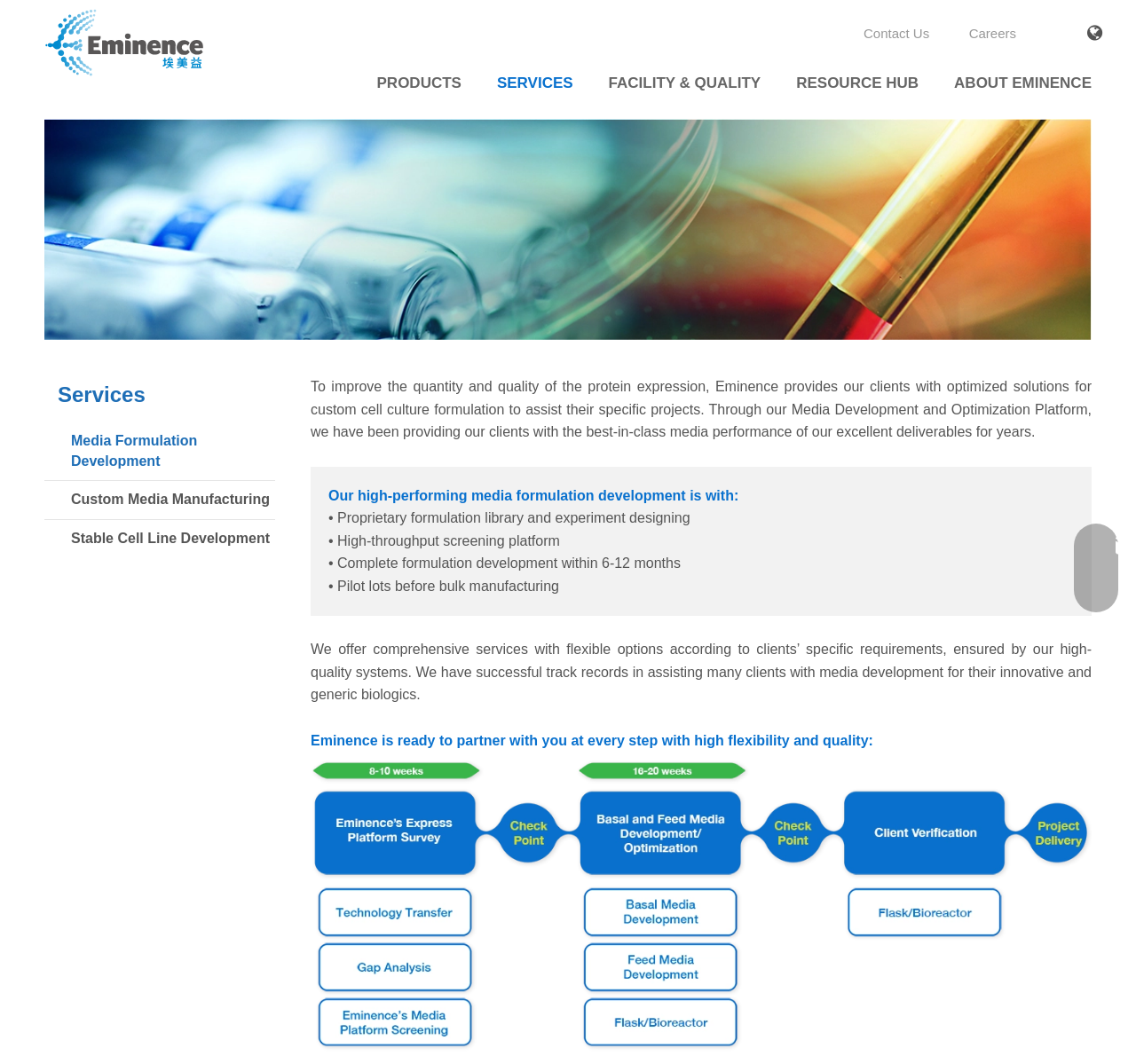Identify the bounding box coordinates for the element you need to click to achieve the following task: "Learn about media formulation development". The coordinates must be four float values ranging from 0 to 1, formatted as [left, top, right, bottom].

[0.039, 0.397, 0.242, 0.452]